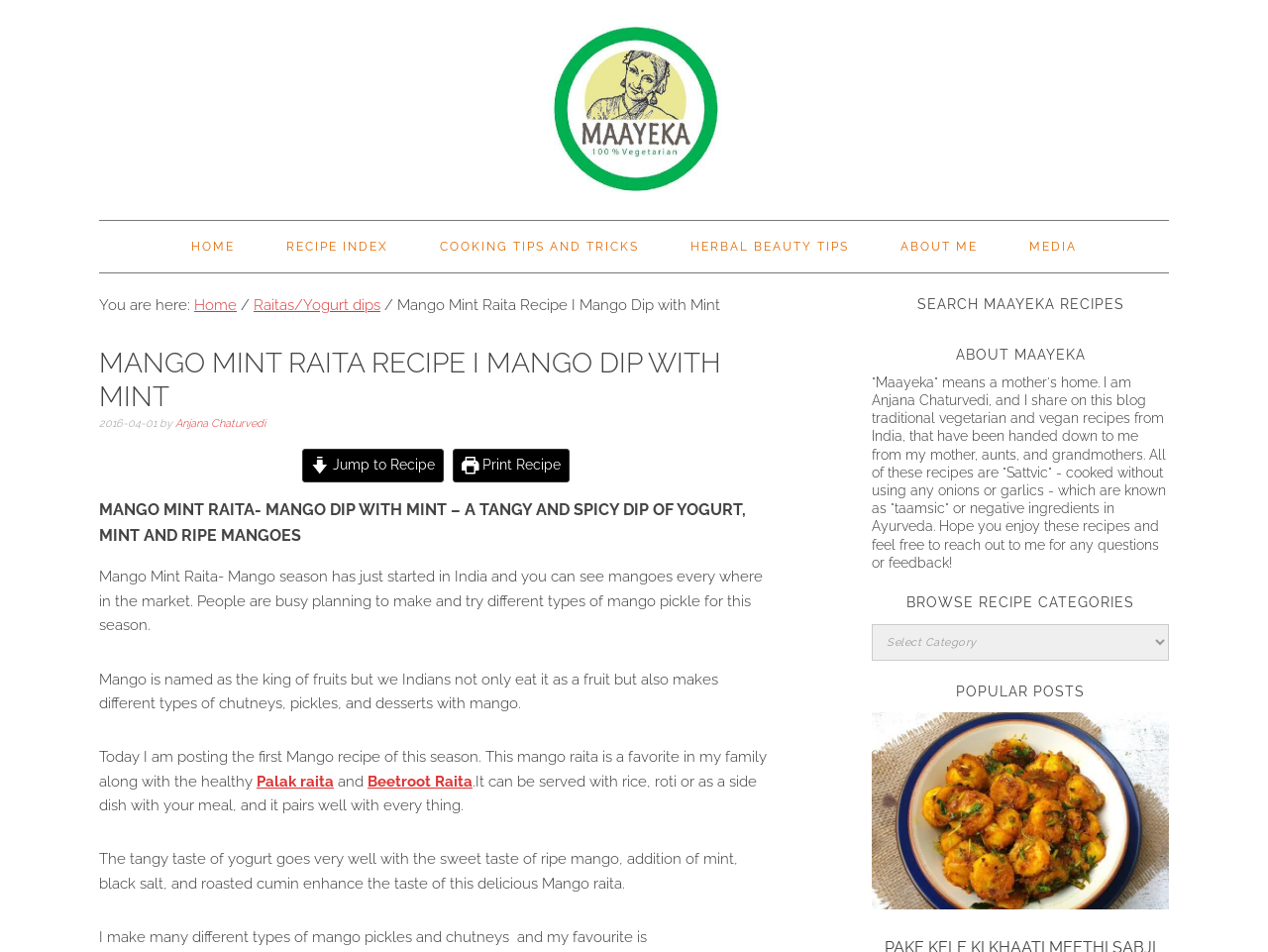Determine the bounding box coordinates of the section I need to click to execute the following instruction: "Jump to the recipe". Provide the coordinates as four float numbers between 0 and 1, i.e., [left, top, right, bottom].

[0.238, 0.472, 0.35, 0.507]